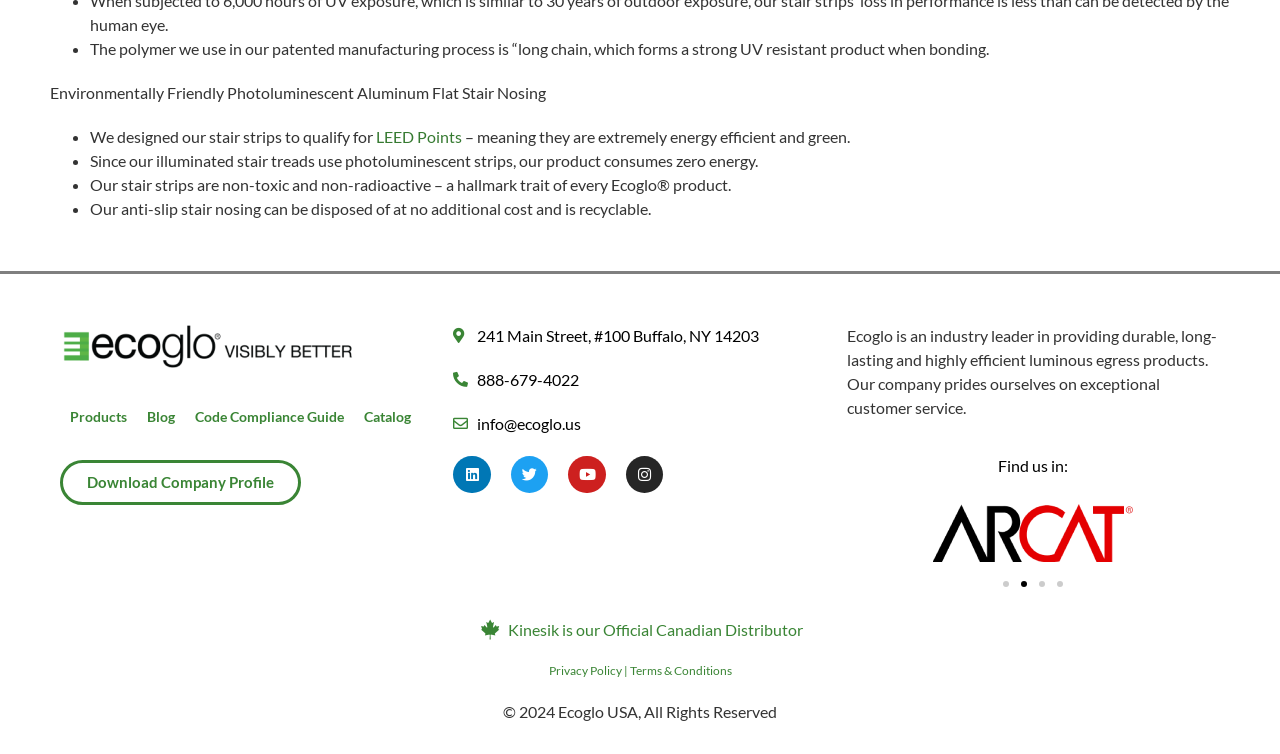Specify the bounding box coordinates for the region that must be clicked to perform the given instruction: "View the Company Profile".

[0.047, 0.61, 0.235, 0.67]